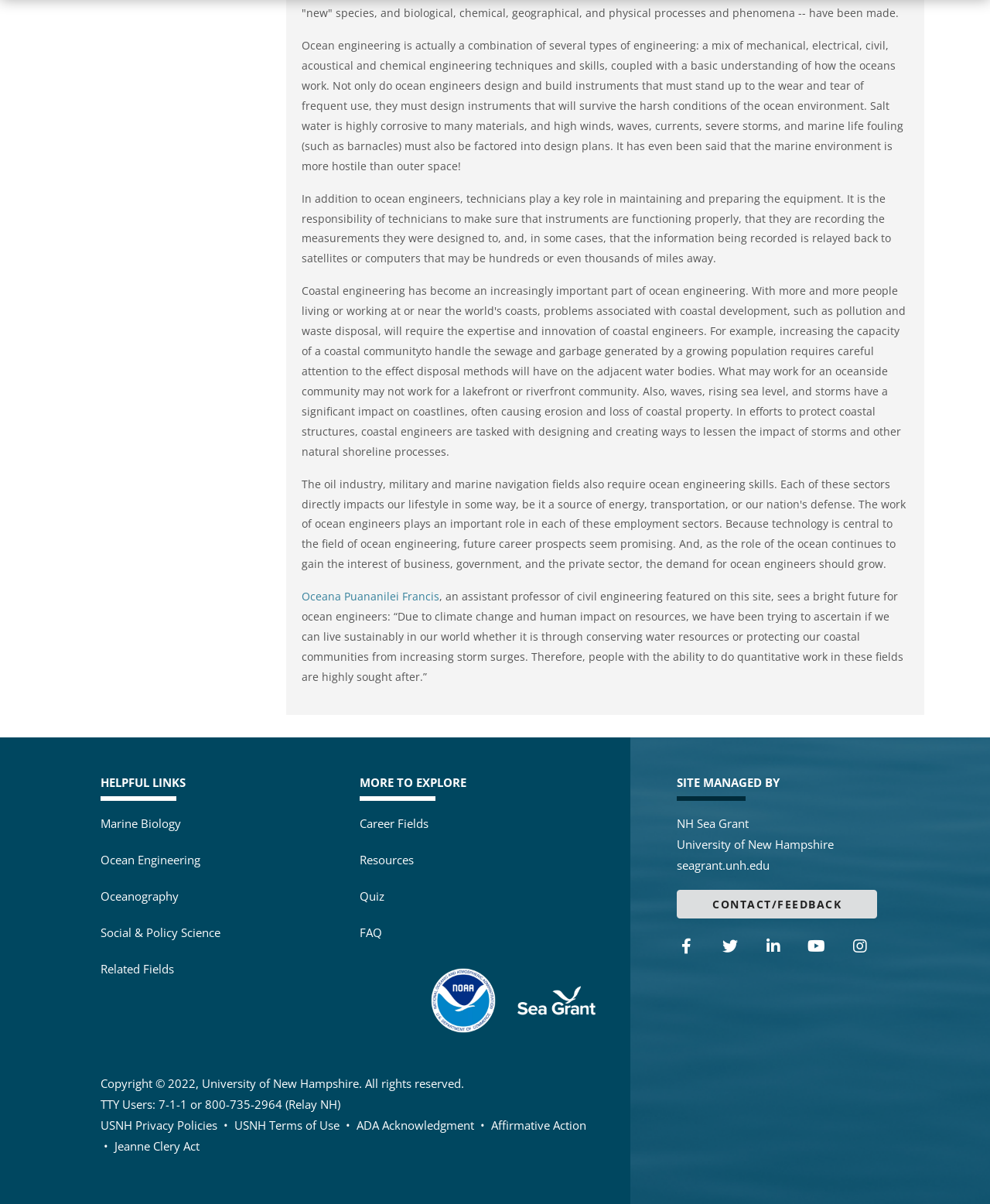What is ocean engineering?
Provide a concise answer using a single word or phrase based on the image.

Combination of several types of engineering